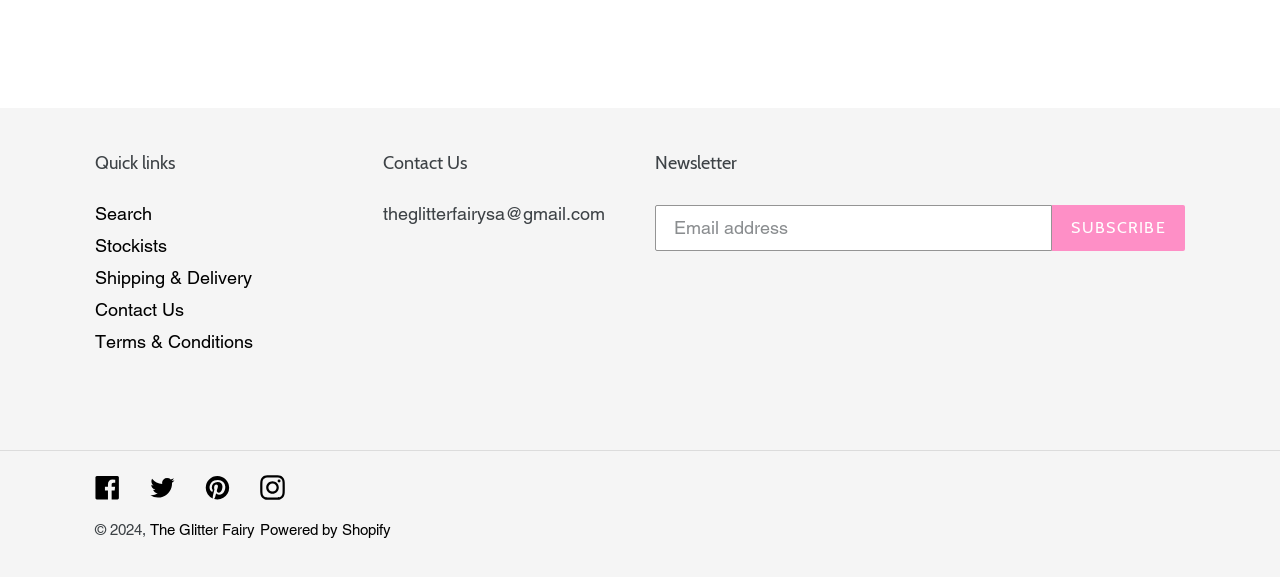How many social media links are present?
Answer the question with just one word or phrase using the image.

4